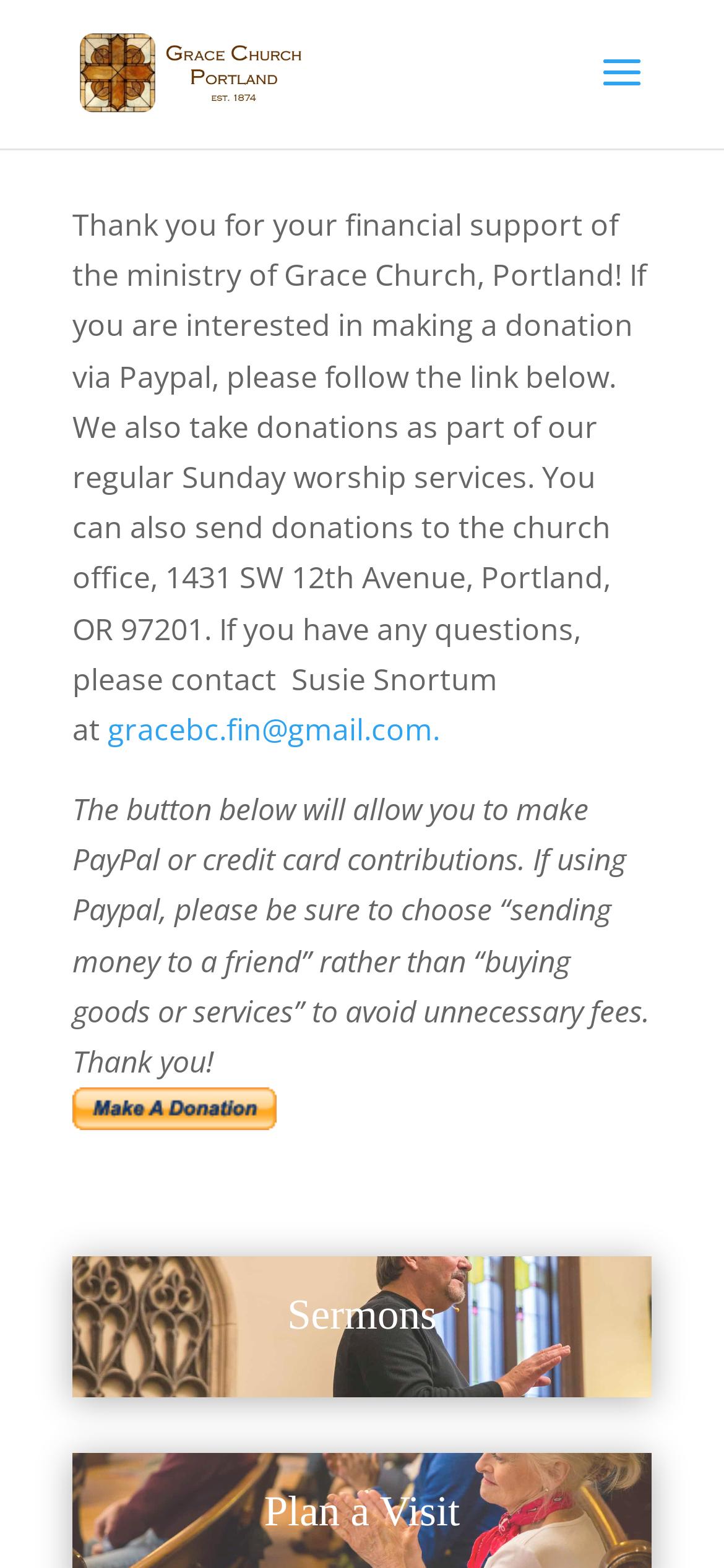What is the email address to contact for questions?
Utilize the information in the image to give a detailed answer to the question.

I found the email address by looking at the text element that says 'If you have any questions, please contact Susie Snortum at' and then finding the linked text element that contains the email address.